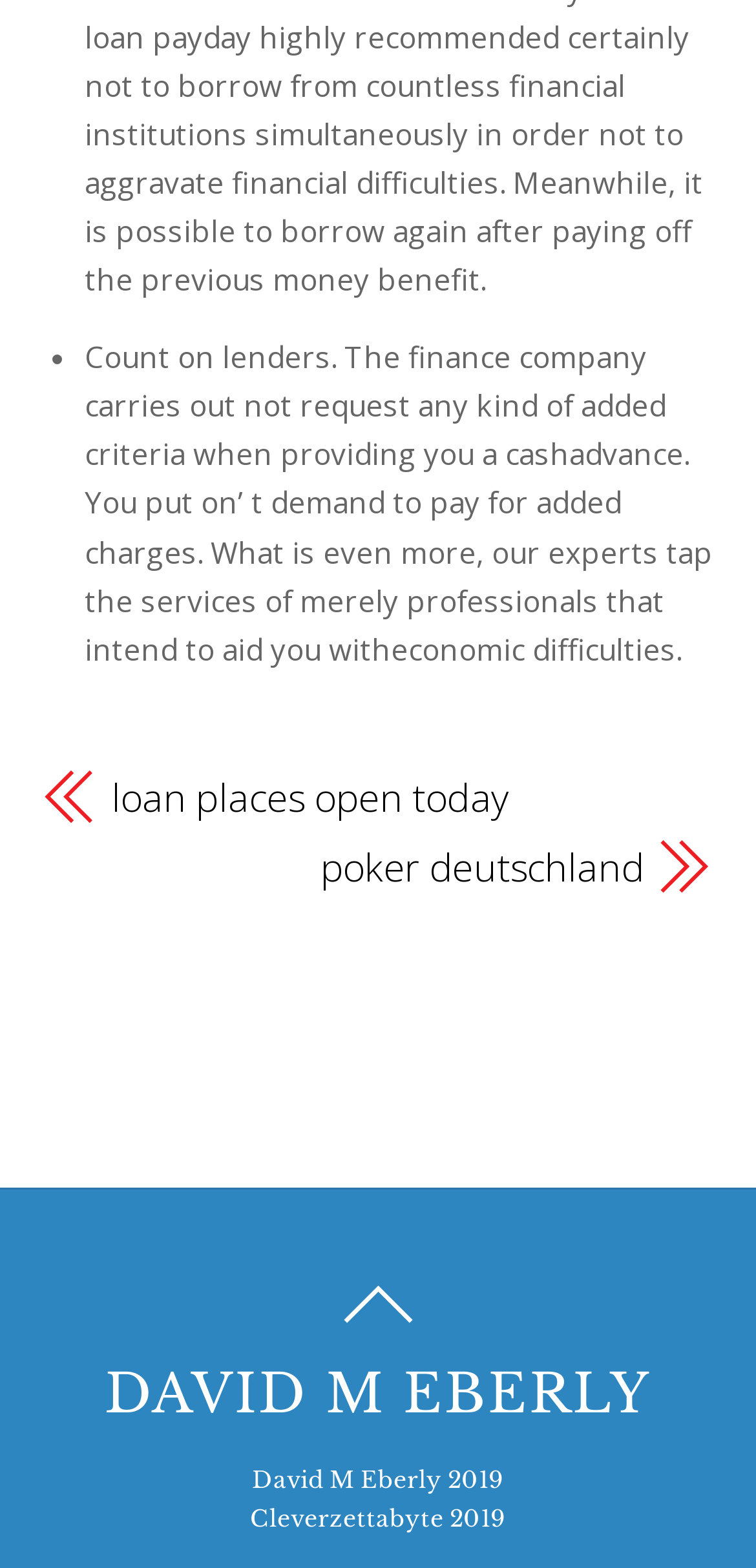Find the bounding box coordinates of the UI element according to this description: "604-939-2633".

None